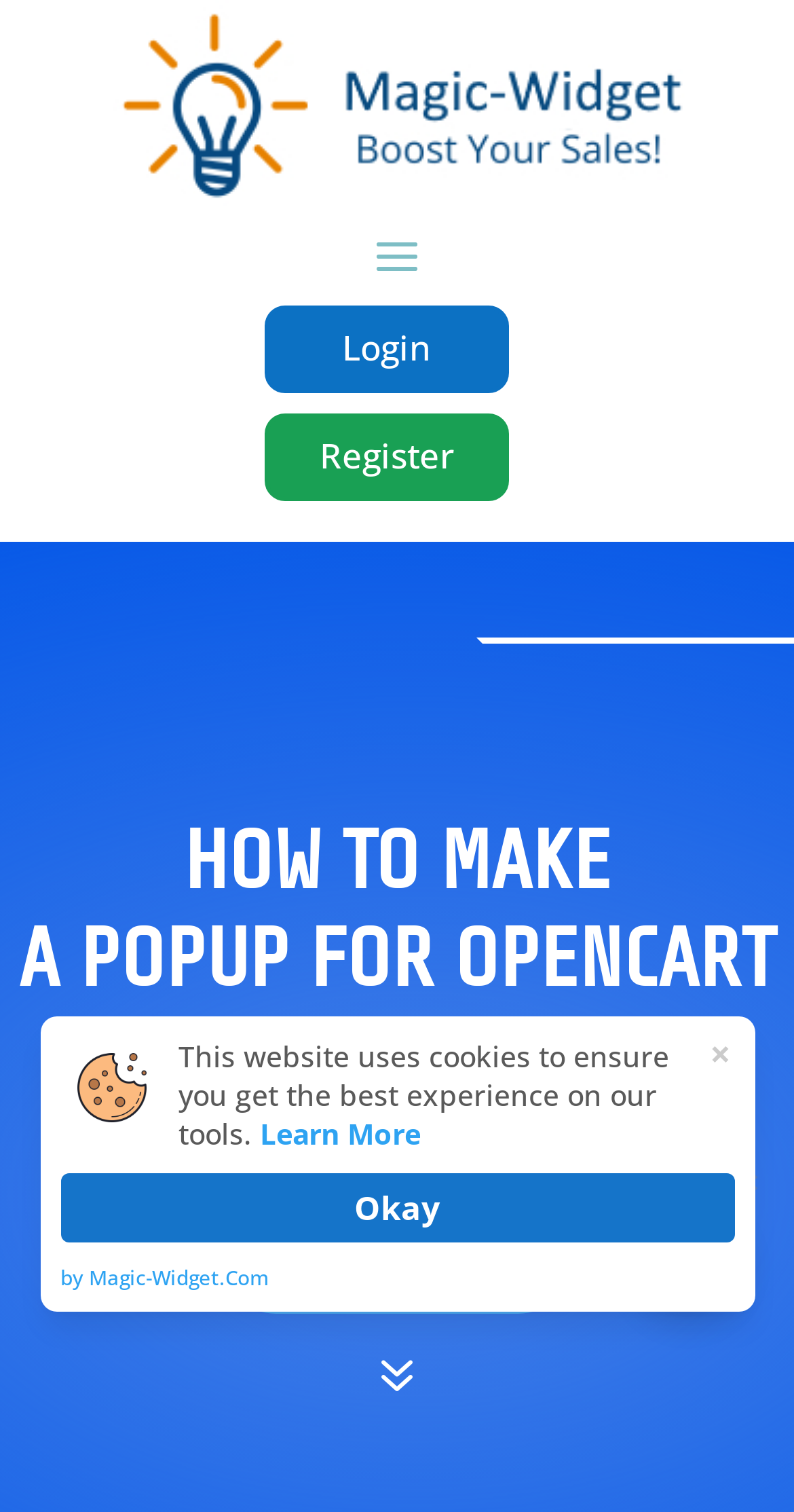What is the purpose of the second dialog?
Using the image provided, answer with just one word or phrase.

Cookie notification